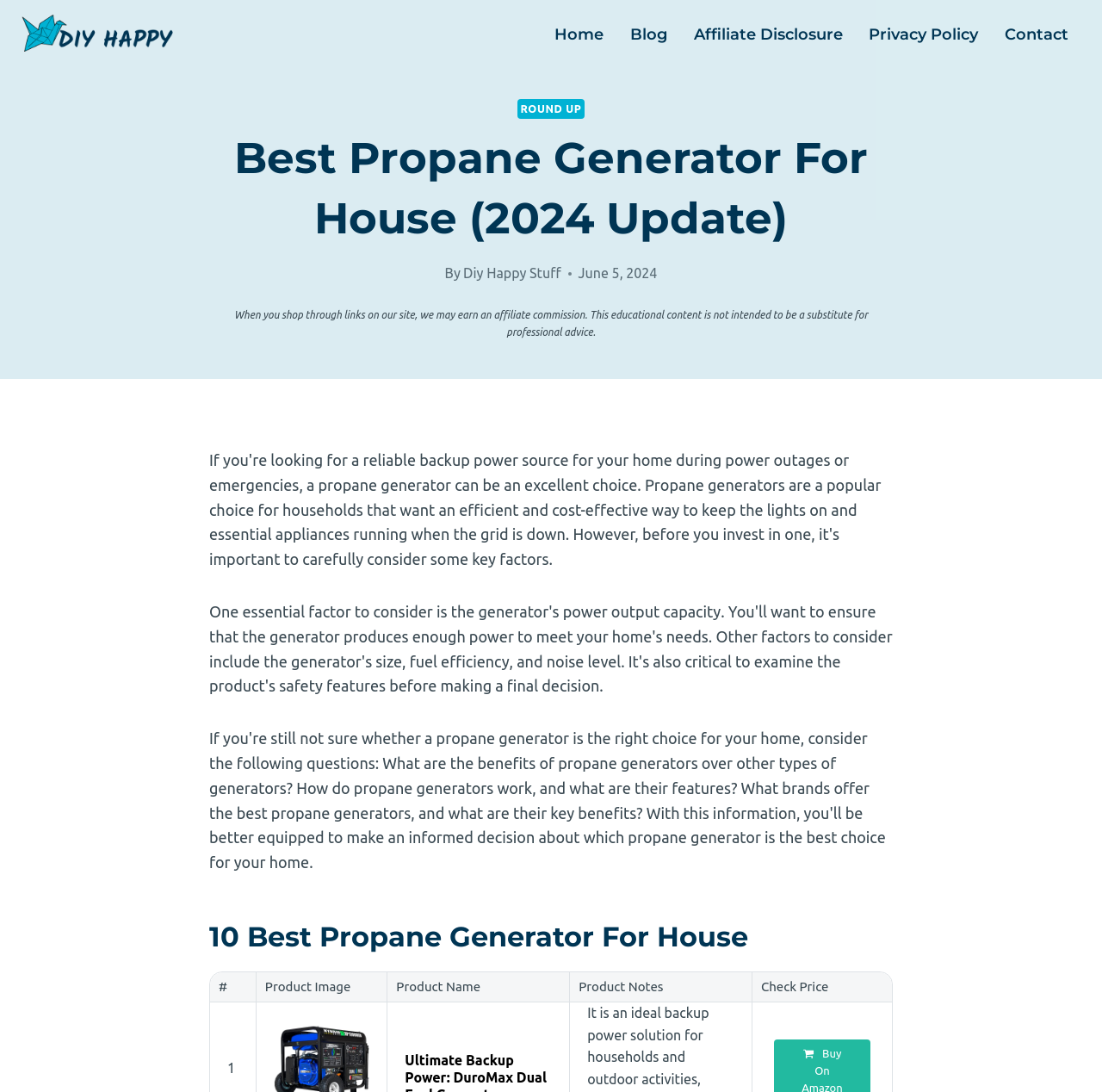What is the topic of the webpage?
Please respond to the question with a detailed and well-explained answer.

I inferred the topic of the webpage by looking at the main heading 'Best Propane Generator For House (2024 Update)' and the table with column headers related to propane generators.